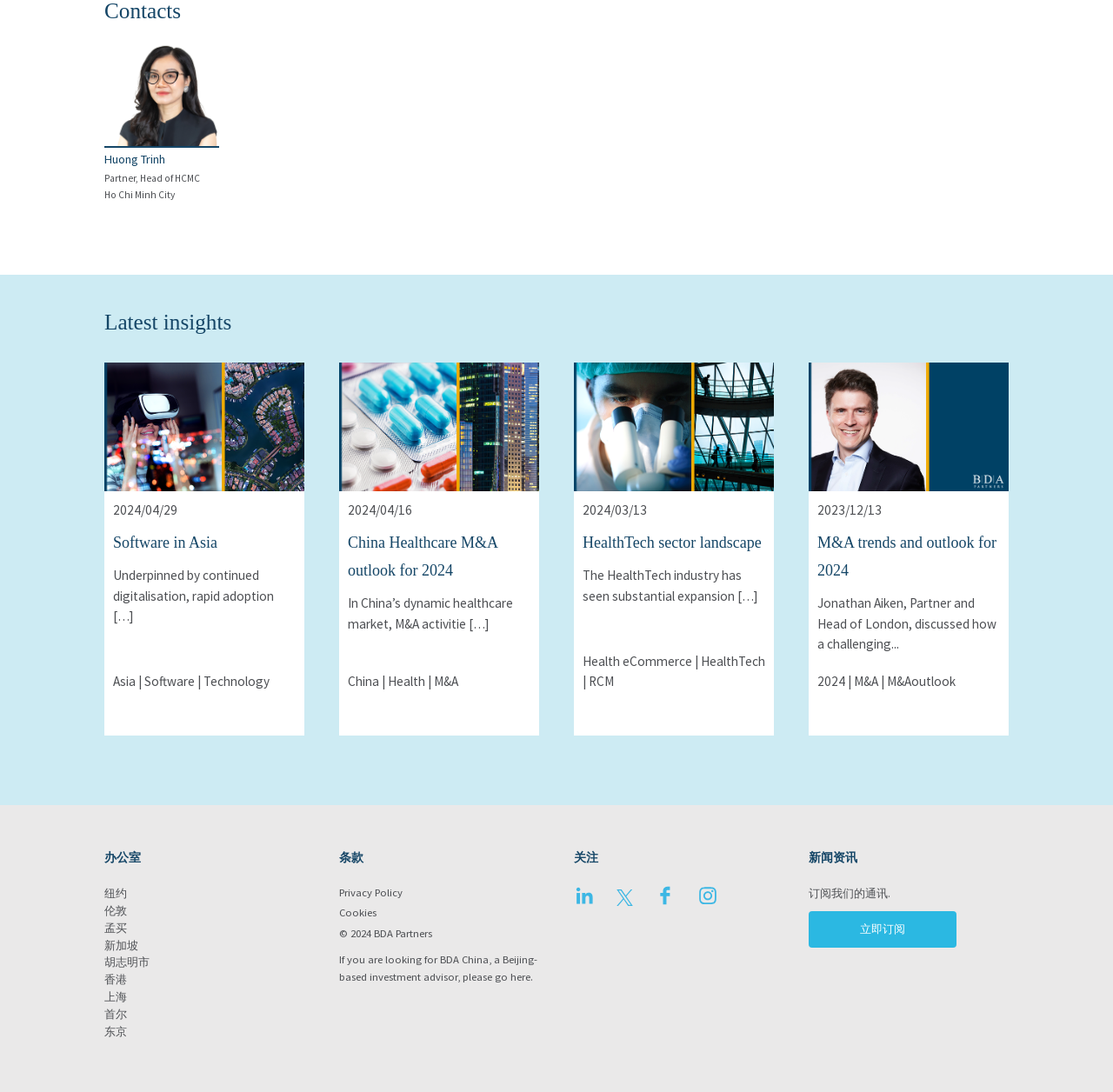Could you find the bounding box coordinates of the clickable area to complete this instruction: "Click on the link to read about Software in Asia"?

[0.094, 0.332, 0.273, 0.673]